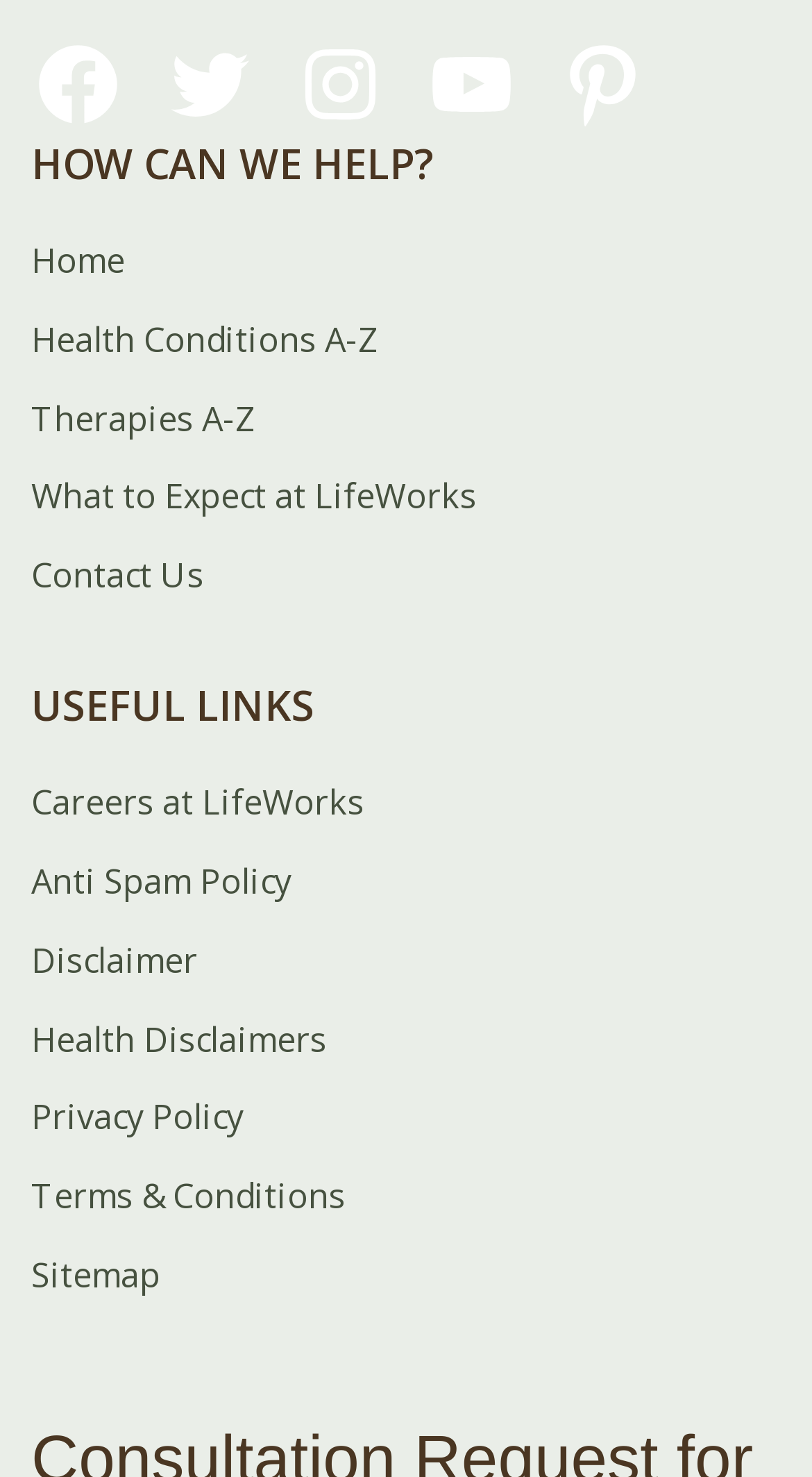Use a single word or phrase to answer the question: 
What is the question asked in the middle of the page?

HOW CAN WE HELP?